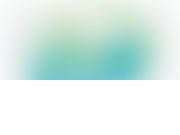Create a detailed narrative for the image.

The image serves as the logo for RUIAN MINGYUAN MACHINERY, featured prominently on their webpage about the significance of takeaway food packaging. It reflects a clean, modern design, potentially incorporating elements like vibrant colors that resonate with the theme of innovation in food packaging solutions. This logo encapsulates the brand's identity and its focus on quality and service in the packaging industry. Positioned within the header, it plays a crucial role in establishing brand recognition and guiding visitors through the site.